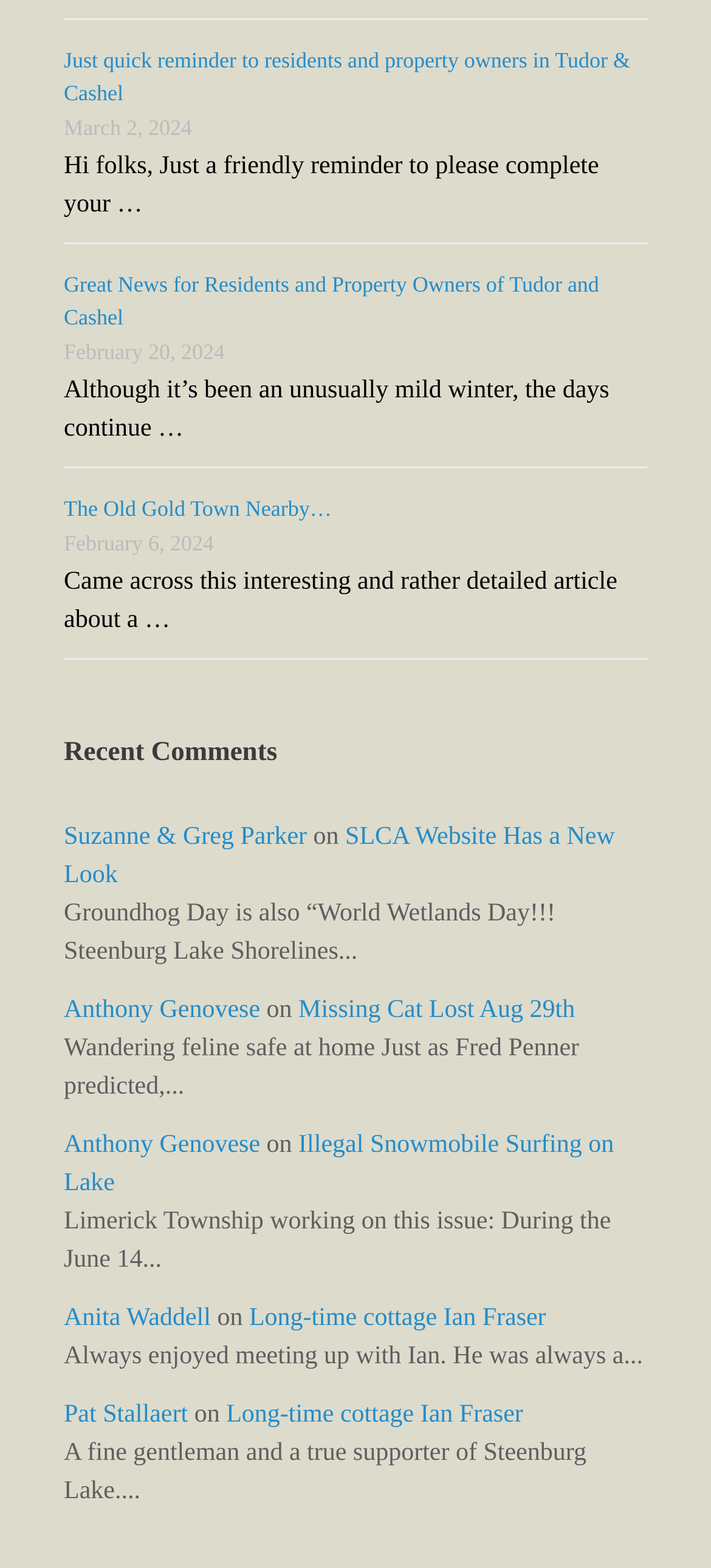Please predict the bounding box coordinates of the element's region where a click is necessary to complete the following instruction: "Click on the link 'Suzanne & Greg Parker'". The coordinates should be represented by four float numbers between 0 and 1, i.e., [left, top, right, bottom].

[0.09, 0.526, 0.432, 0.543]